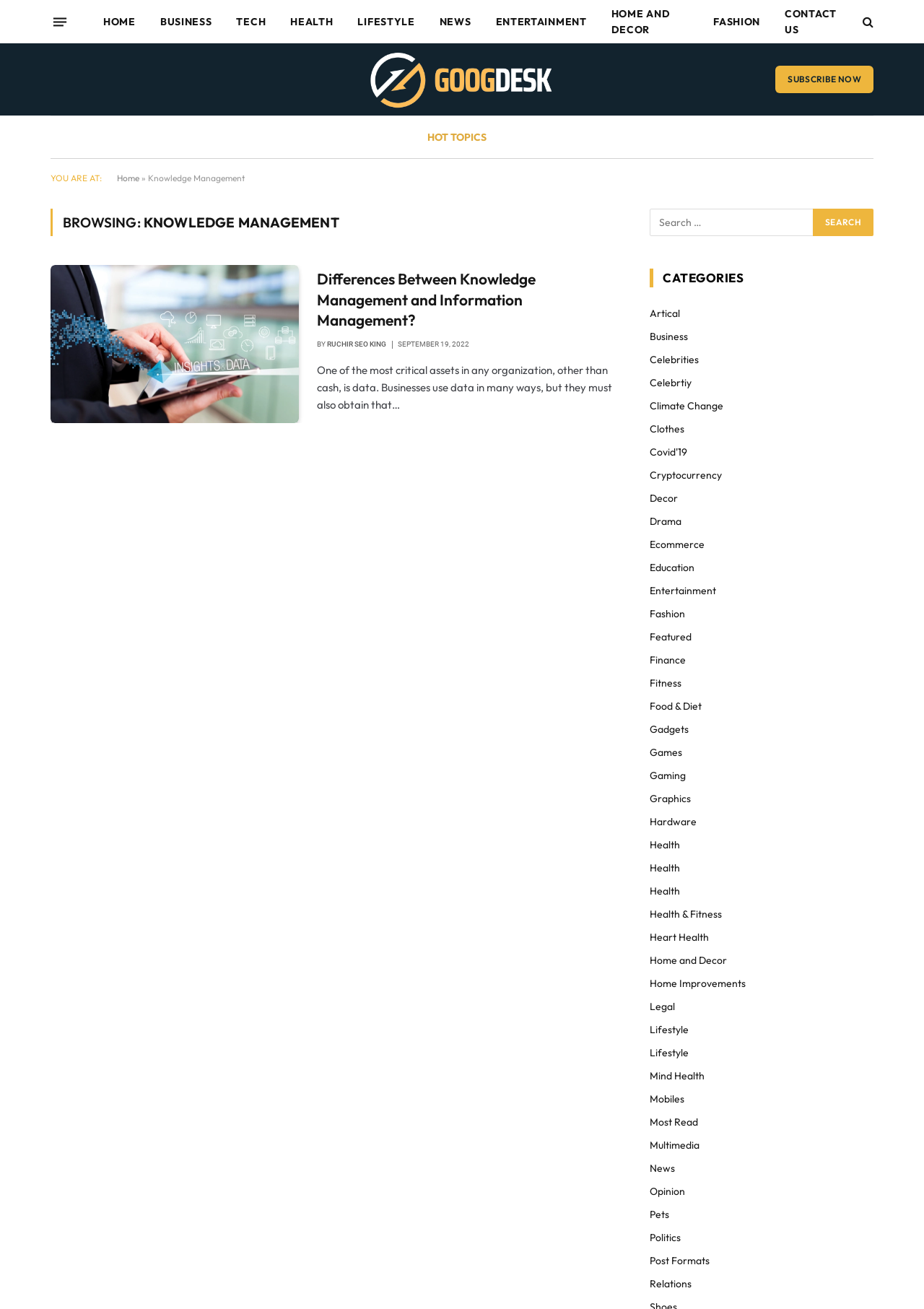Please identify the bounding box coordinates of the clickable area that will fulfill the following instruction: "Subscribe now". The coordinates should be in the format of four float numbers between 0 and 1, i.e., [left, top, right, bottom].

[0.839, 0.05, 0.945, 0.071]